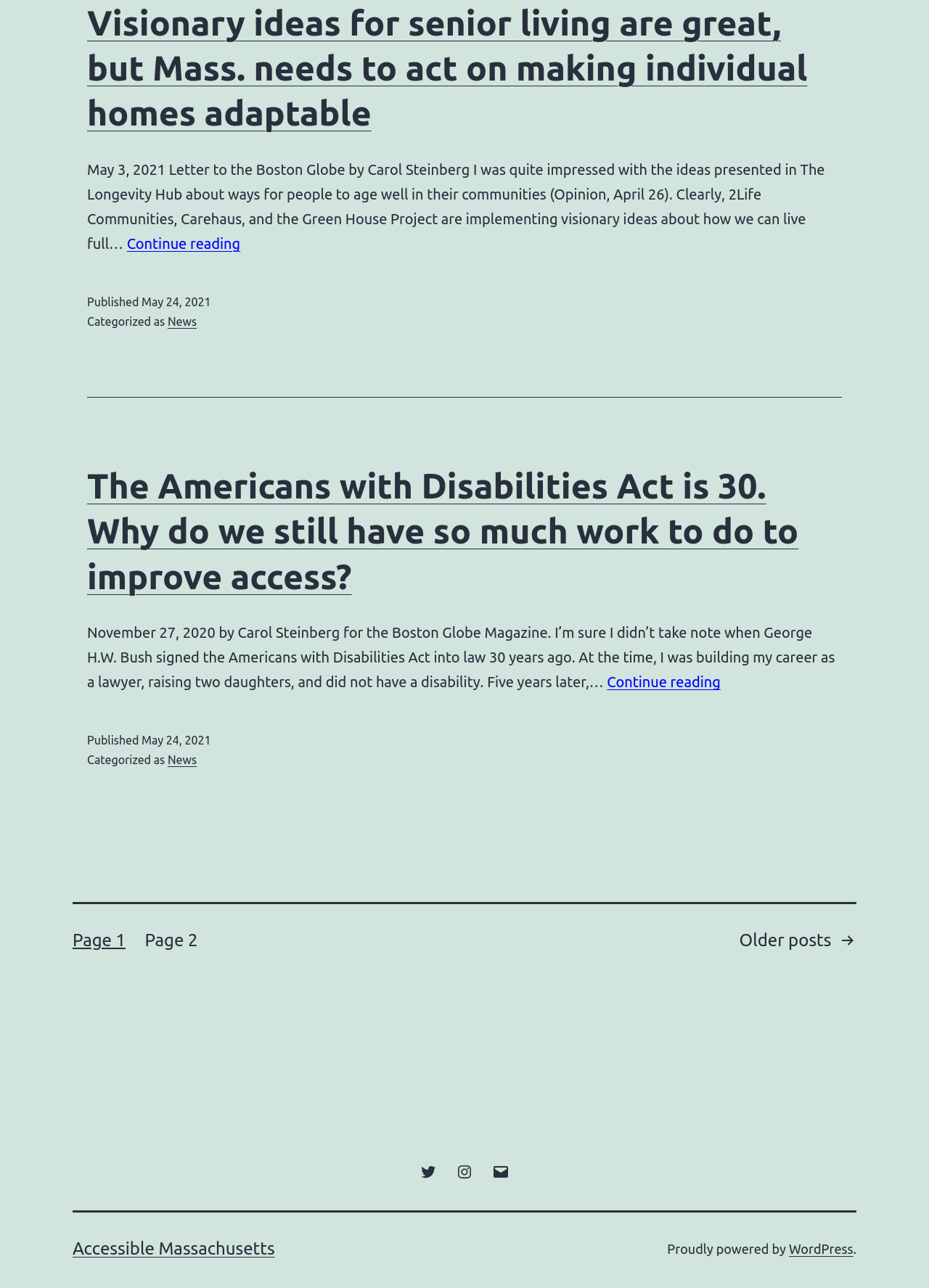Please predict the bounding box coordinates of the element's region where a click is necessary to complete the following instruction: "Visit the Accessible Massachusetts website". The coordinates should be represented by four float numbers between 0 and 1, i.e., [left, top, right, bottom].

[0.078, 0.961, 0.296, 0.977]